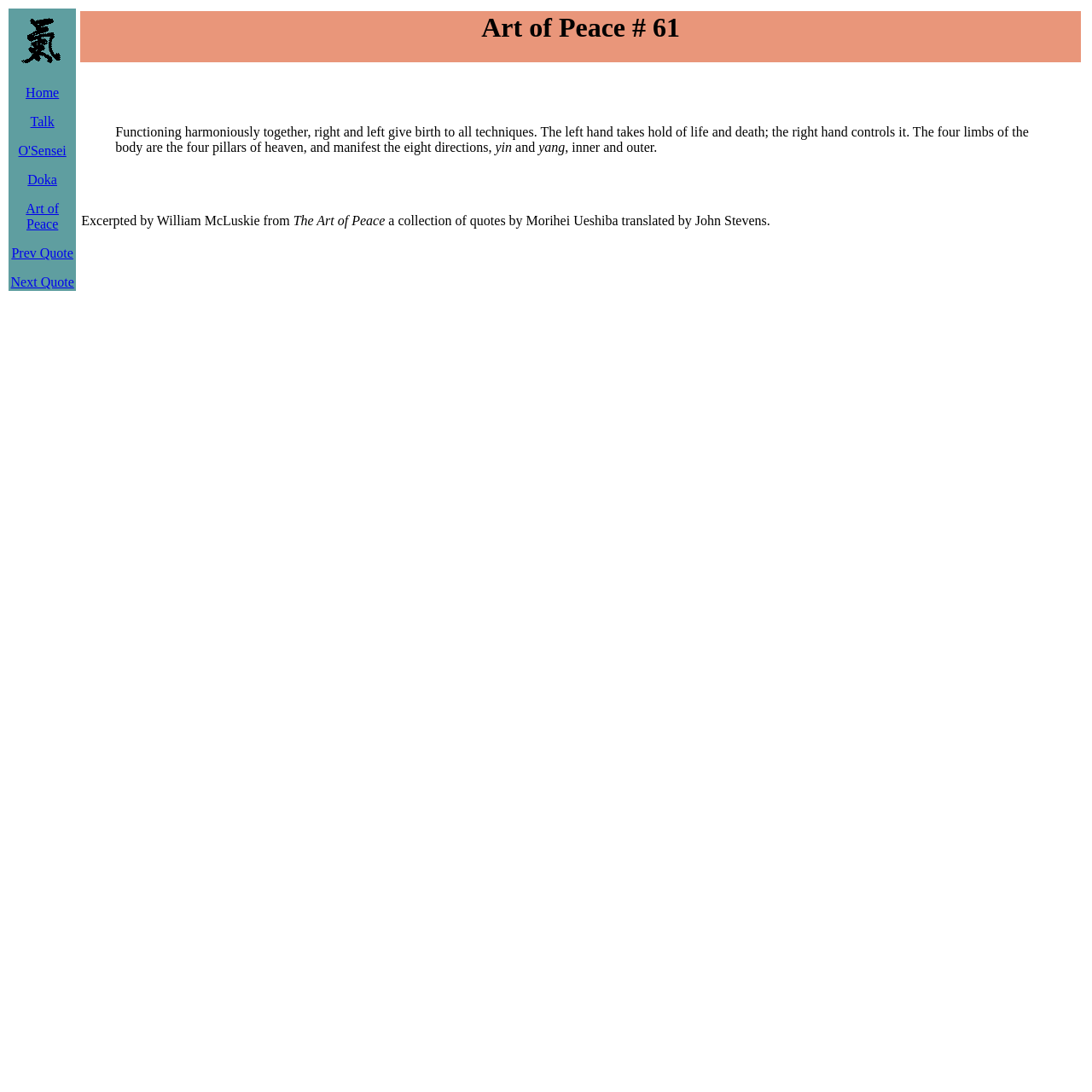What is the number of the current quote?
Using the visual information, respond with a single word or phrase.

61